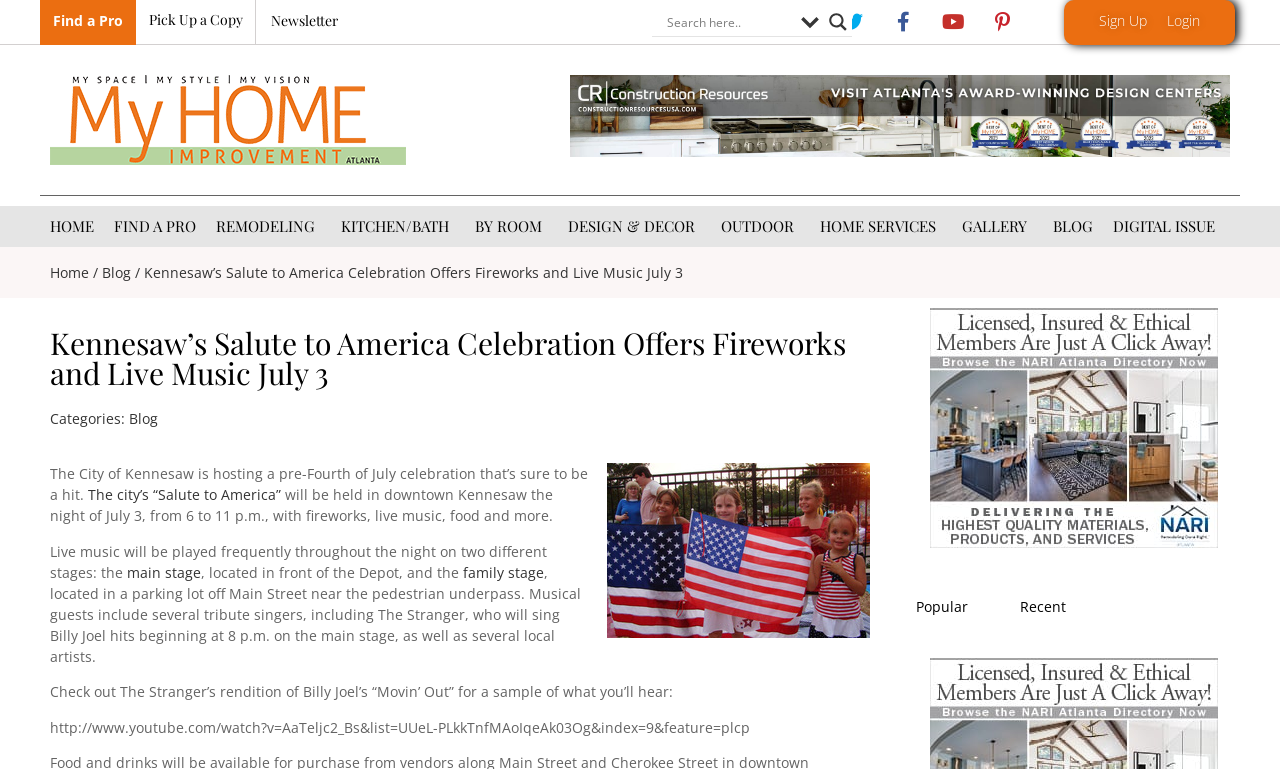What is the time of the event?
Please provide a comprehensive answer based on the information in the image.

I found this answer by reading the text content of the webpage, specifically the sentence 'The city’s “Salute to America” will be held in downtown Kennesaw the night of July 3, from 6 to 11 p.m., with fireworks, live music, food and more.'